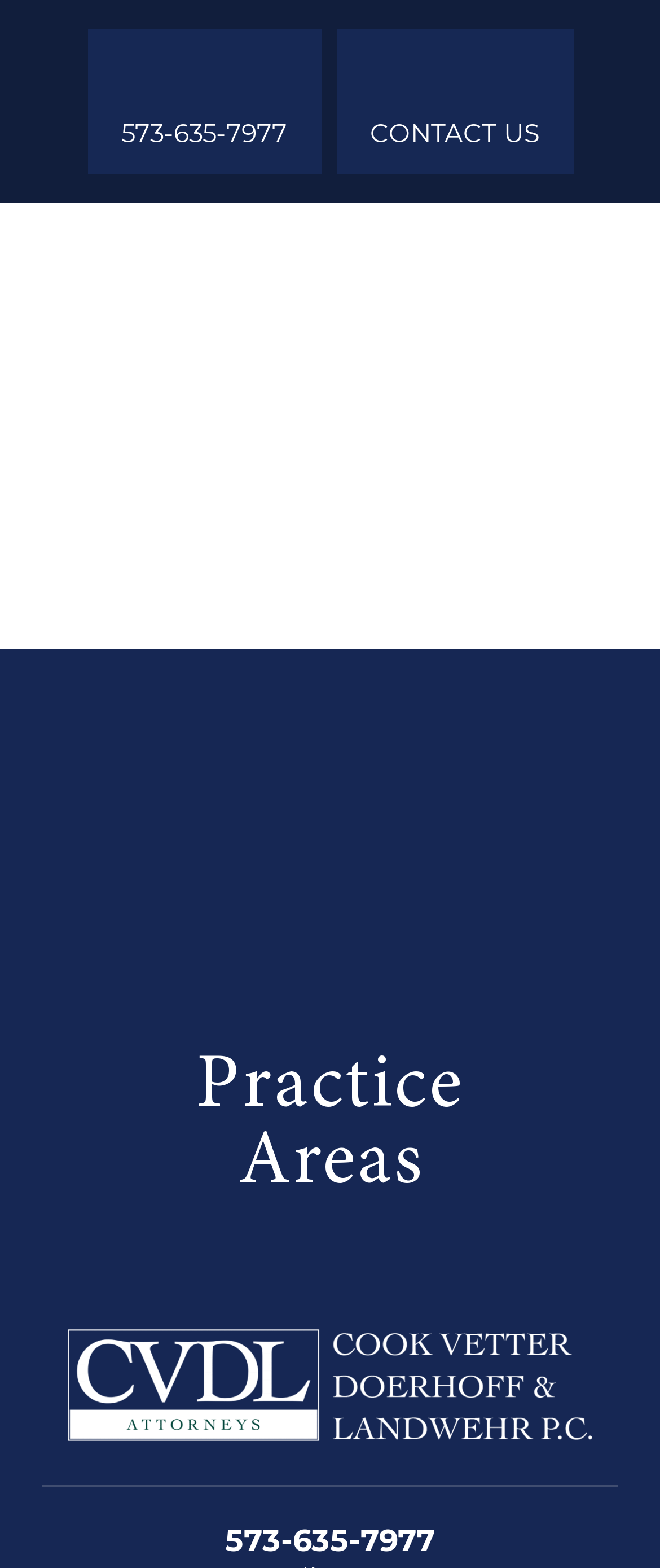What is the section below 'Practice Areas'?
Based on the image, answer the question with a single word or brief phrase.

OUR ATTORNEYS